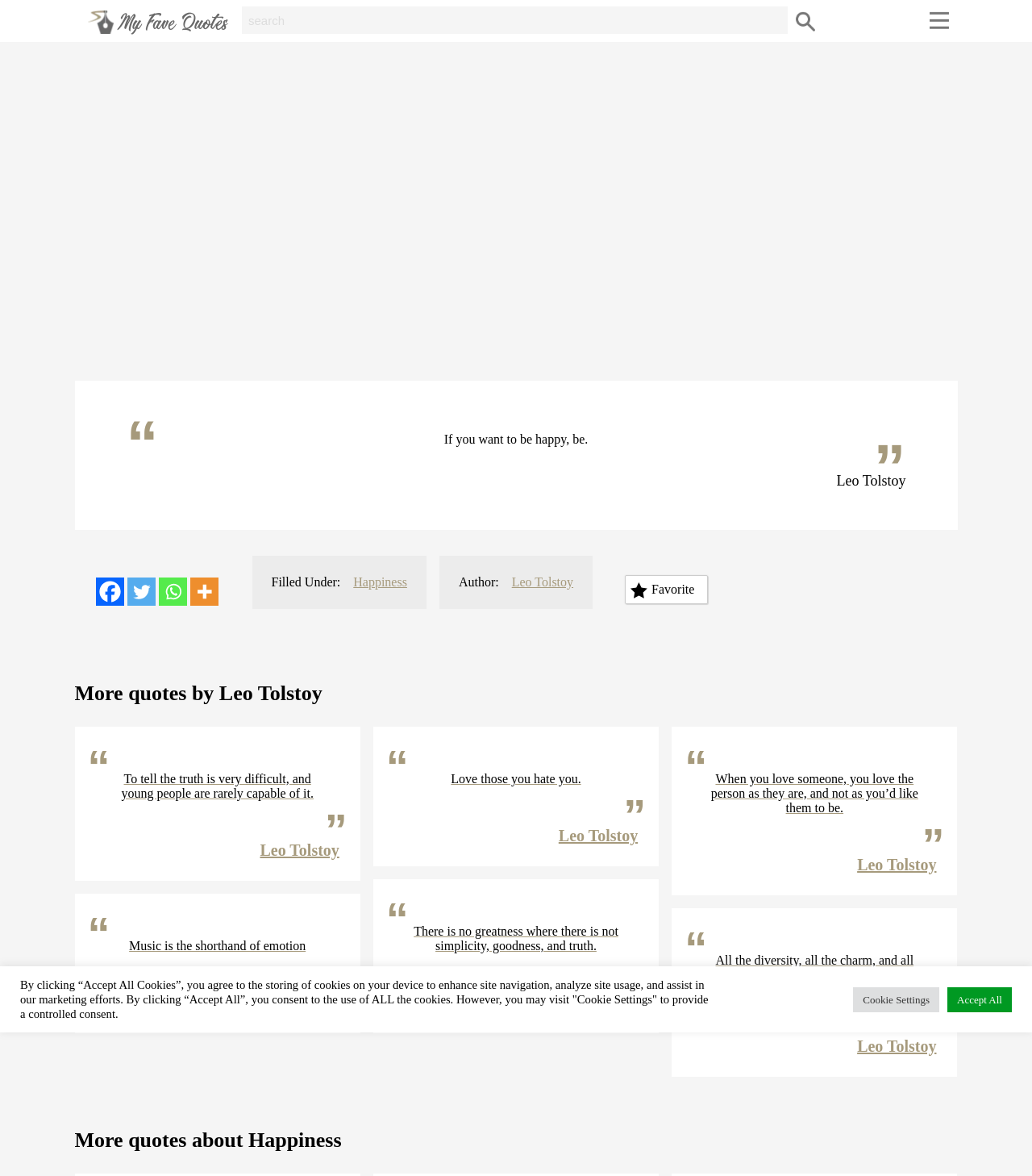Please examine the image and provide a detailed answer to the question: What is the category of the quote 'To tell the truth is very difficult, and young people are rarely capable of it.'?

The quote 'To tell the truth is very difficult, and young people are rarely capable of it.' is categorized under 'Happiness' as indicated by the StaticText element 'Filled Under:' with bounding box coordinates [0.263, 0.489, 0.33, 0.501] and the link 'Happiness' with bounding box coordinates [0.342, 0.489, 0.394, 0.501].